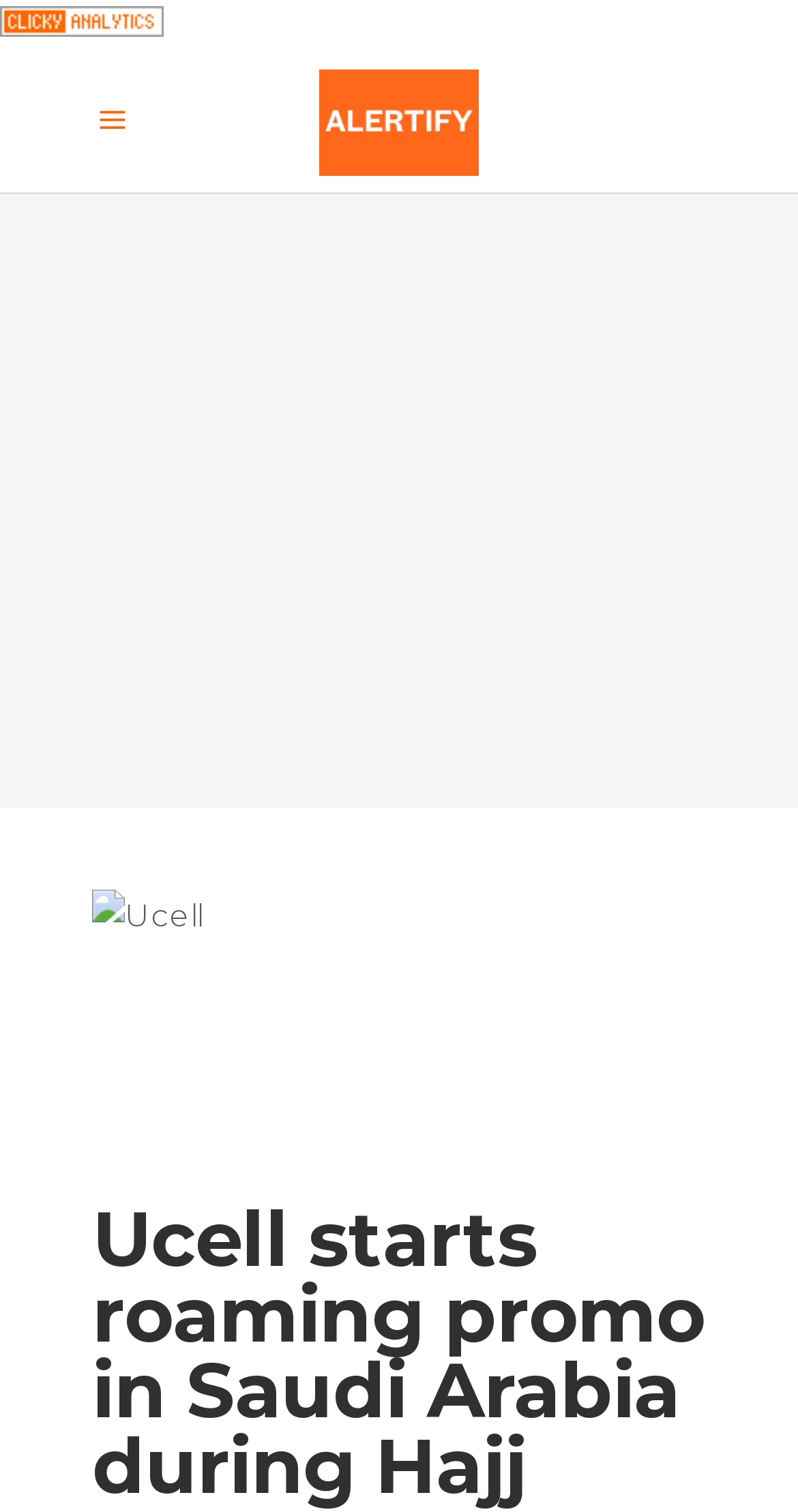What is the type of element located at [0.0, 0.004, 0.205, 0.03]?
From the image, provide a succinct answer in one word or a short phrase.

Link